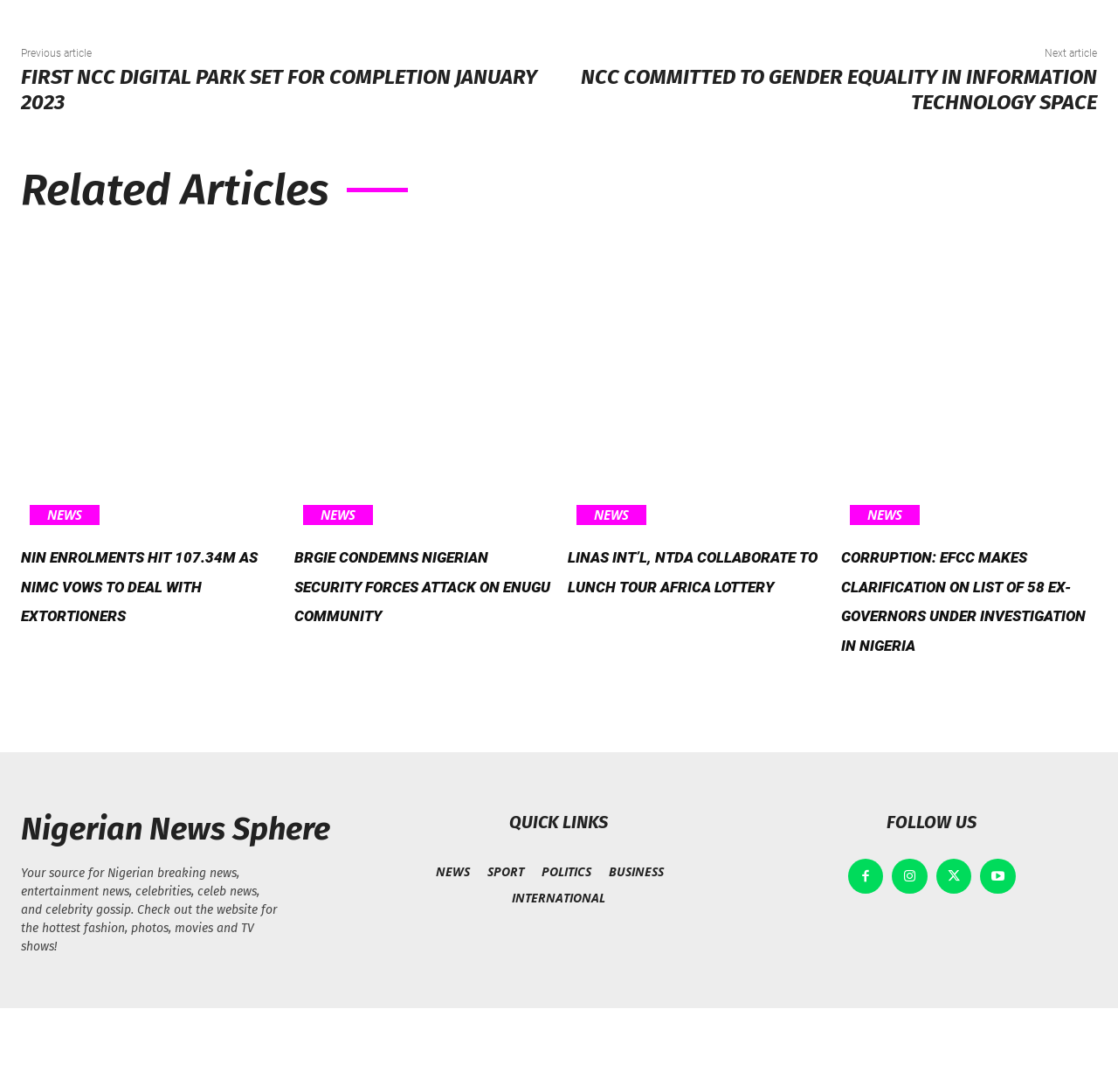Answer this question using a single word or a brief phrase:
How many social media platforms can you follow this website on?

4